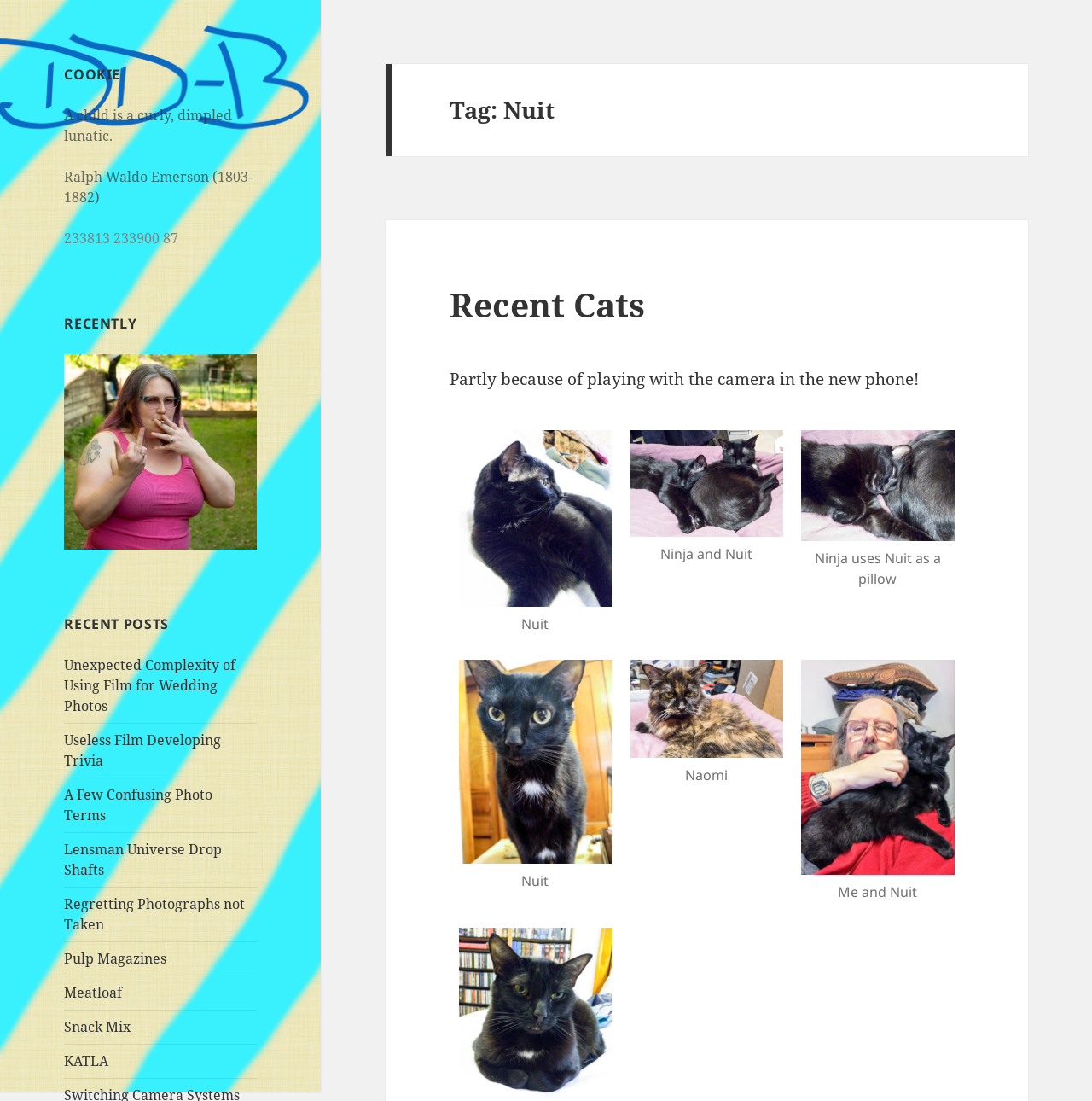Locate the bounding box coordinates of the clickable region to complete the following instruction: "See a random recent image."

[0.059, 0.321, 0.235, 0.499]